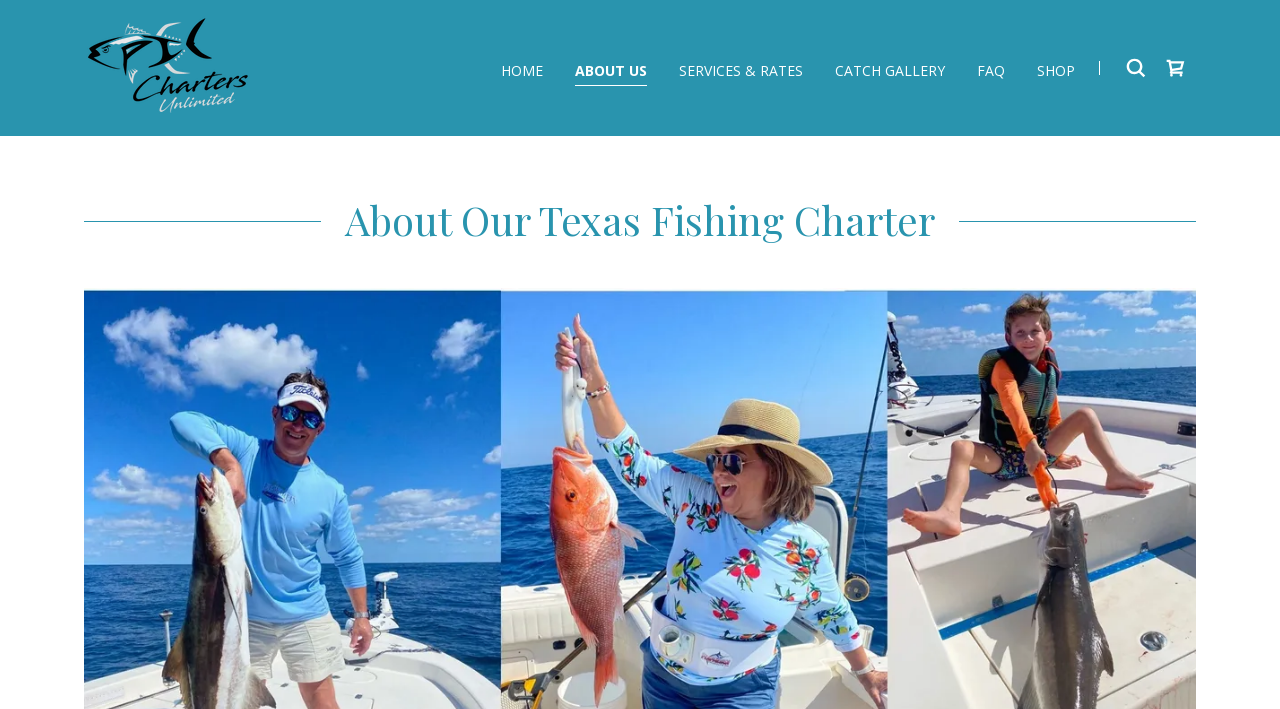What is the topic of the main heading?
Please answer the question as detailed as possible.

I read the text of the main heading, which is 'About Our Texas Fishing Charter', and inferred that the topic is related to Texas fishing charters.